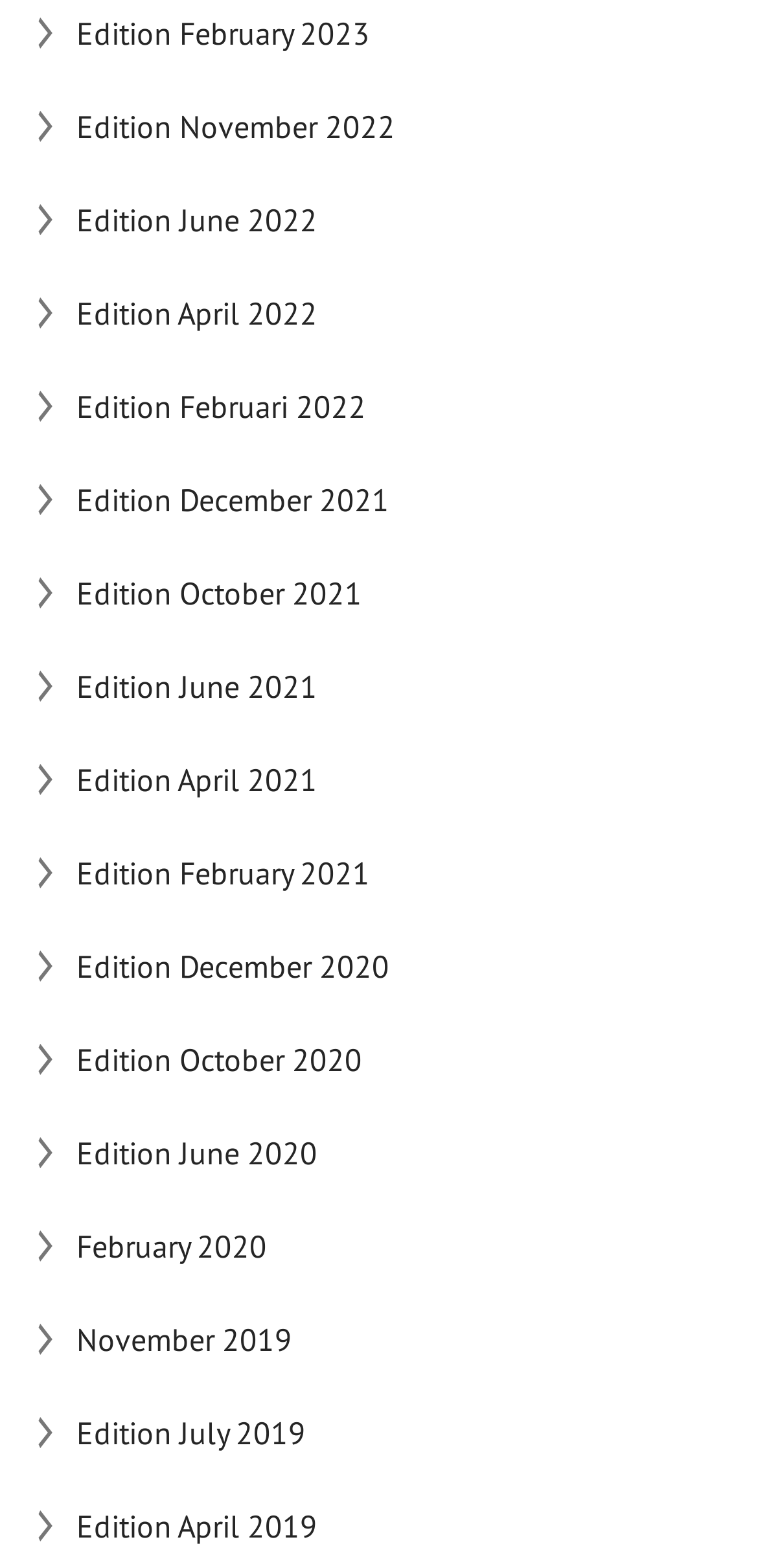Please locate the bounding box coordinates of the region I need to click to follow this instruction: "view June 2022 edition".

[0.101, 0.11, 0.961, 0.17]